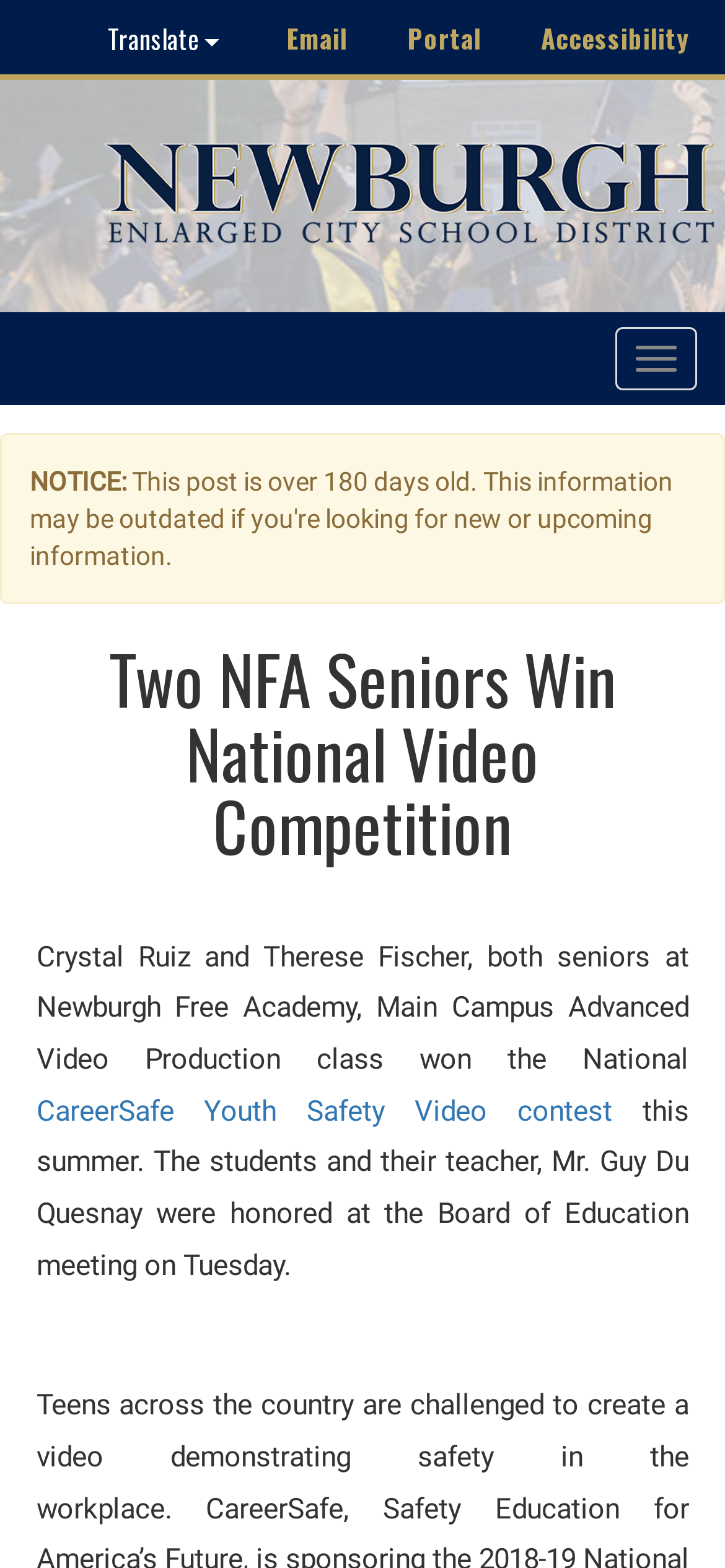Bounding box coordinates are specified in the format (top-left x, top-left y, bottom-right x, bottom-right y). All values are floating point numbers bounded between 0 and 1. Please provide the bounding box coordinate of the region this sentence describes: CareerSafe Youth Safety Video contest

[0.05, 0.698, 0.844, 0.719]